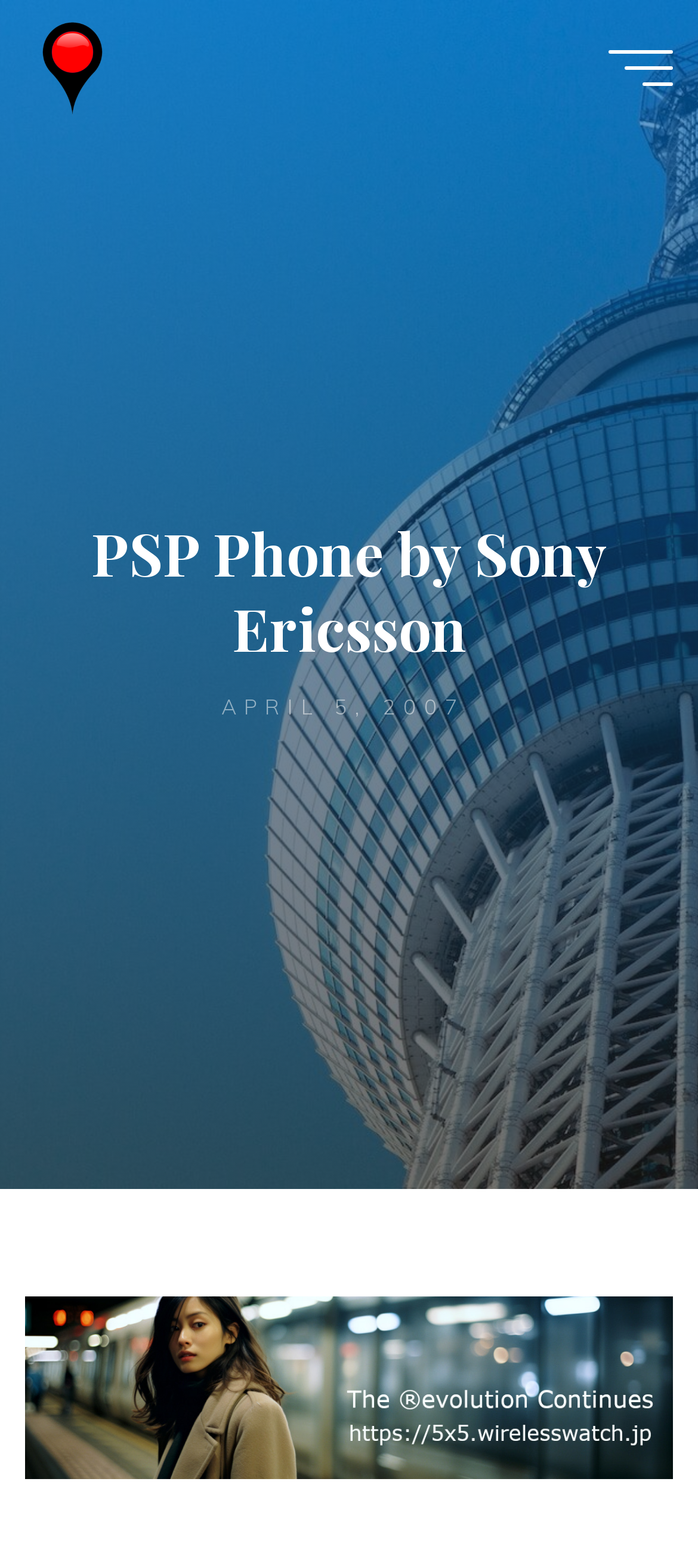Give a short answer using one word or phrase for the question:
What is the date mentioned on the webpage?

APRIL 5, 2007